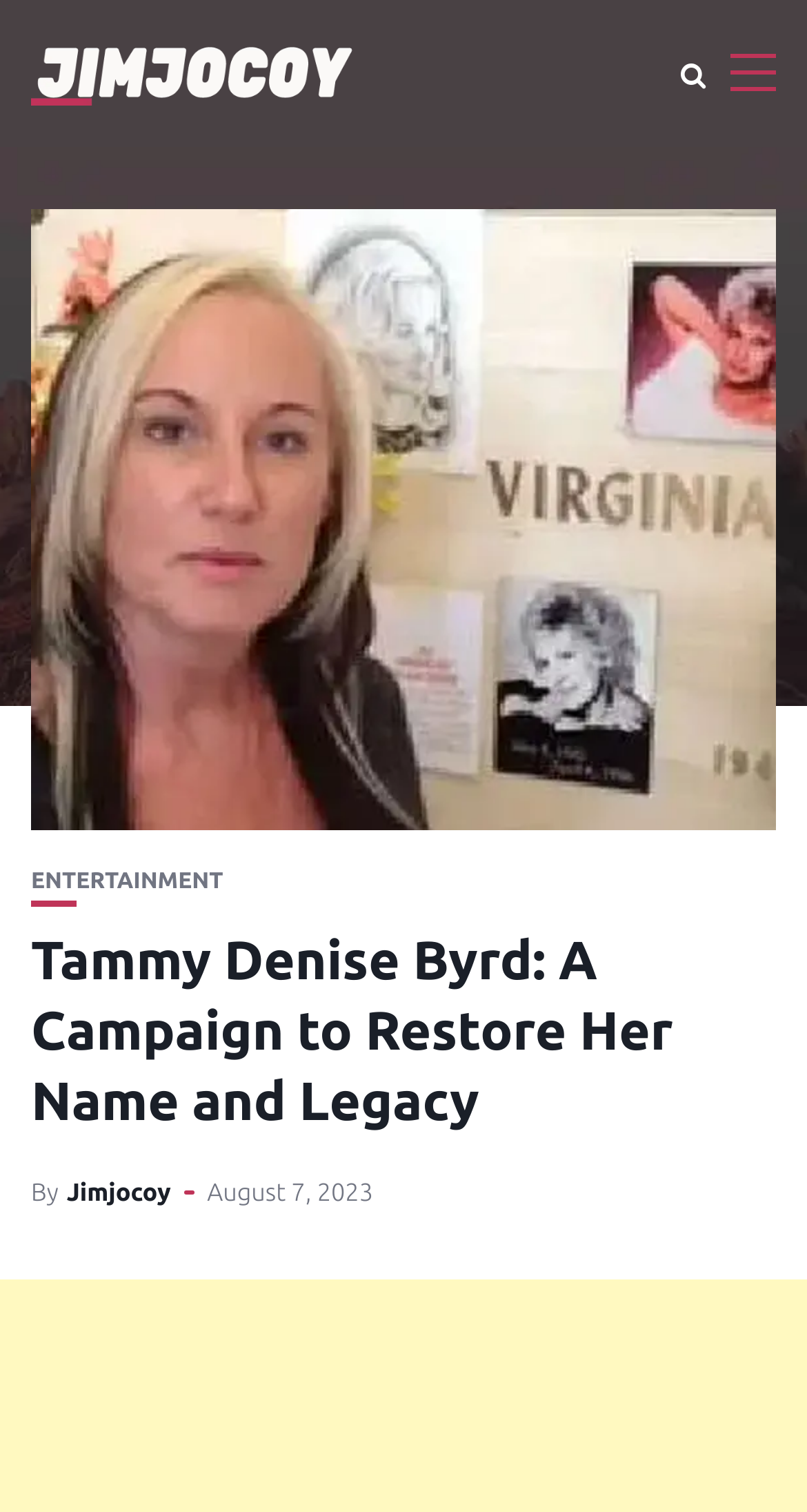Please provide a short answer using a single word or phrase for the question:
What is the category of the webpage content?

ENTERTAINMENT